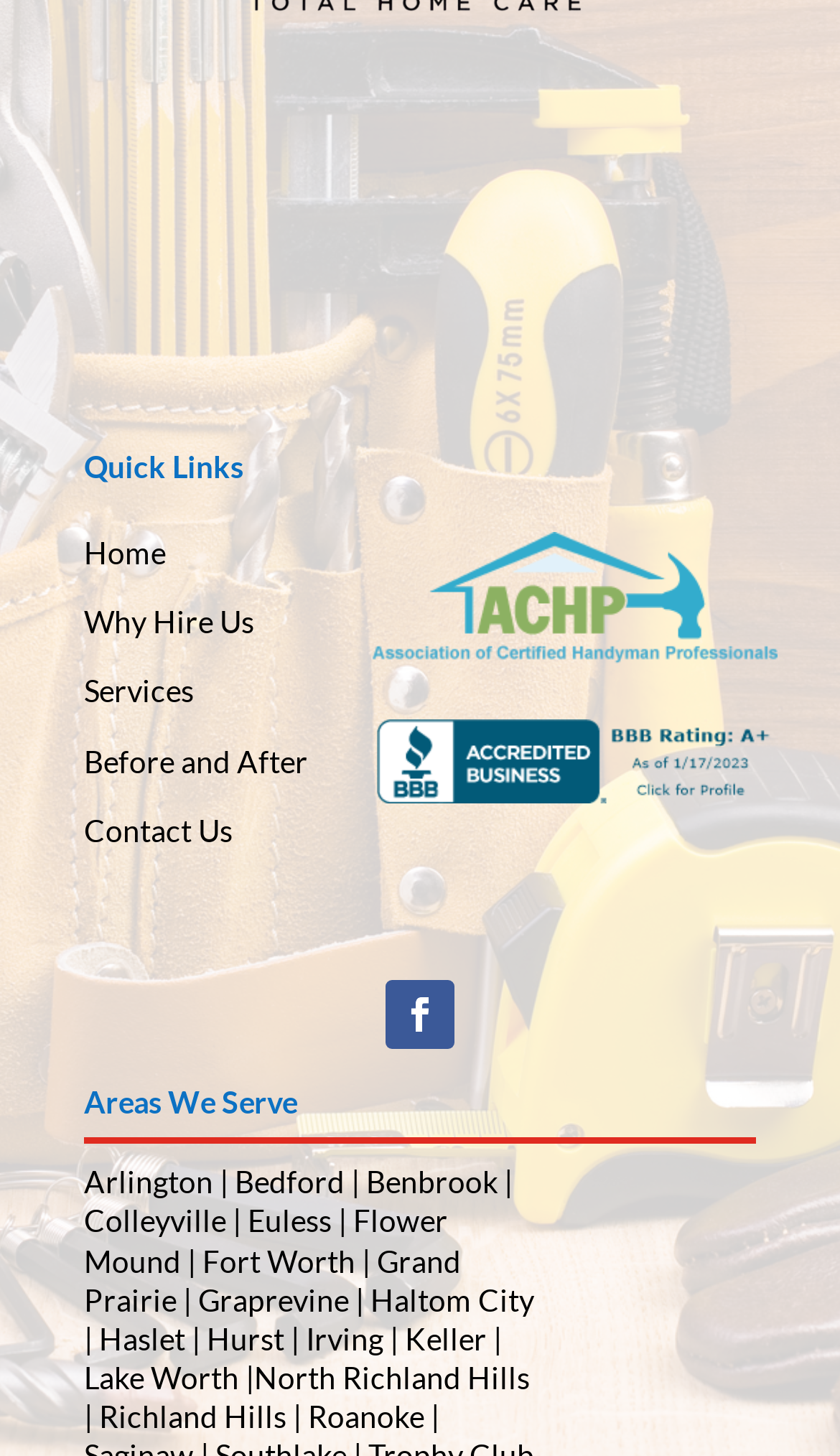Determine the bounding box coordinates for the clickable element required to fulfill the instruction: "Explore Fort Worth". Provide the coordinates as four float numbers between 0 and 1, i.e., [left, top, right, bottom].

[0.241, 0.853, 0.423, 0.878]